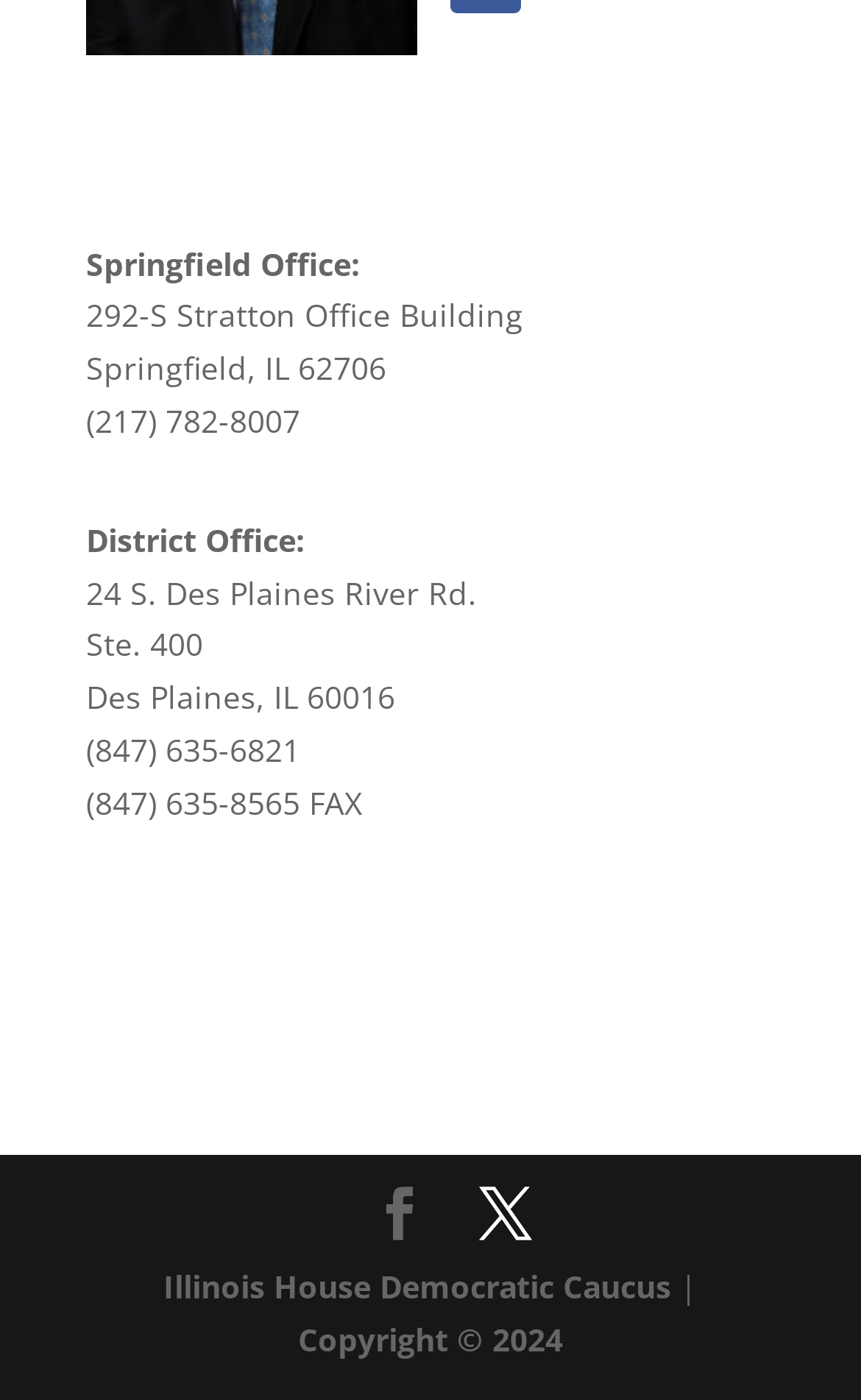What is the fax number of the District Office?
Using the visual information, reply with a single word or short phrase.

(847) 635-8565